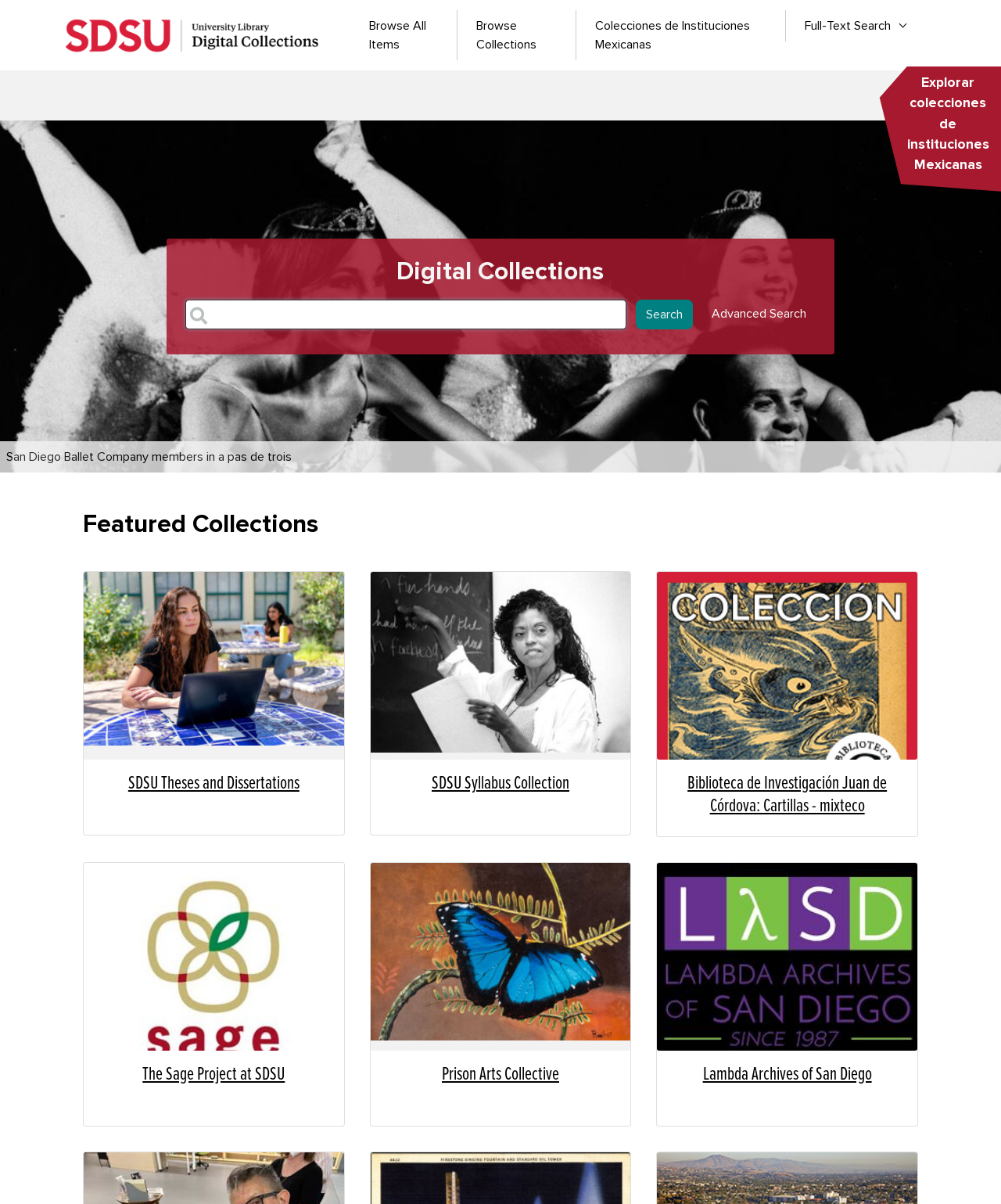Find the bounding box of the element with the following description: "Lambda Archives of San Diego". The coordinates must be four float numbers between 0 and 1, formatted as [left, top, right, bottom].

[0.669, 0.883, 0.904, 0.902]